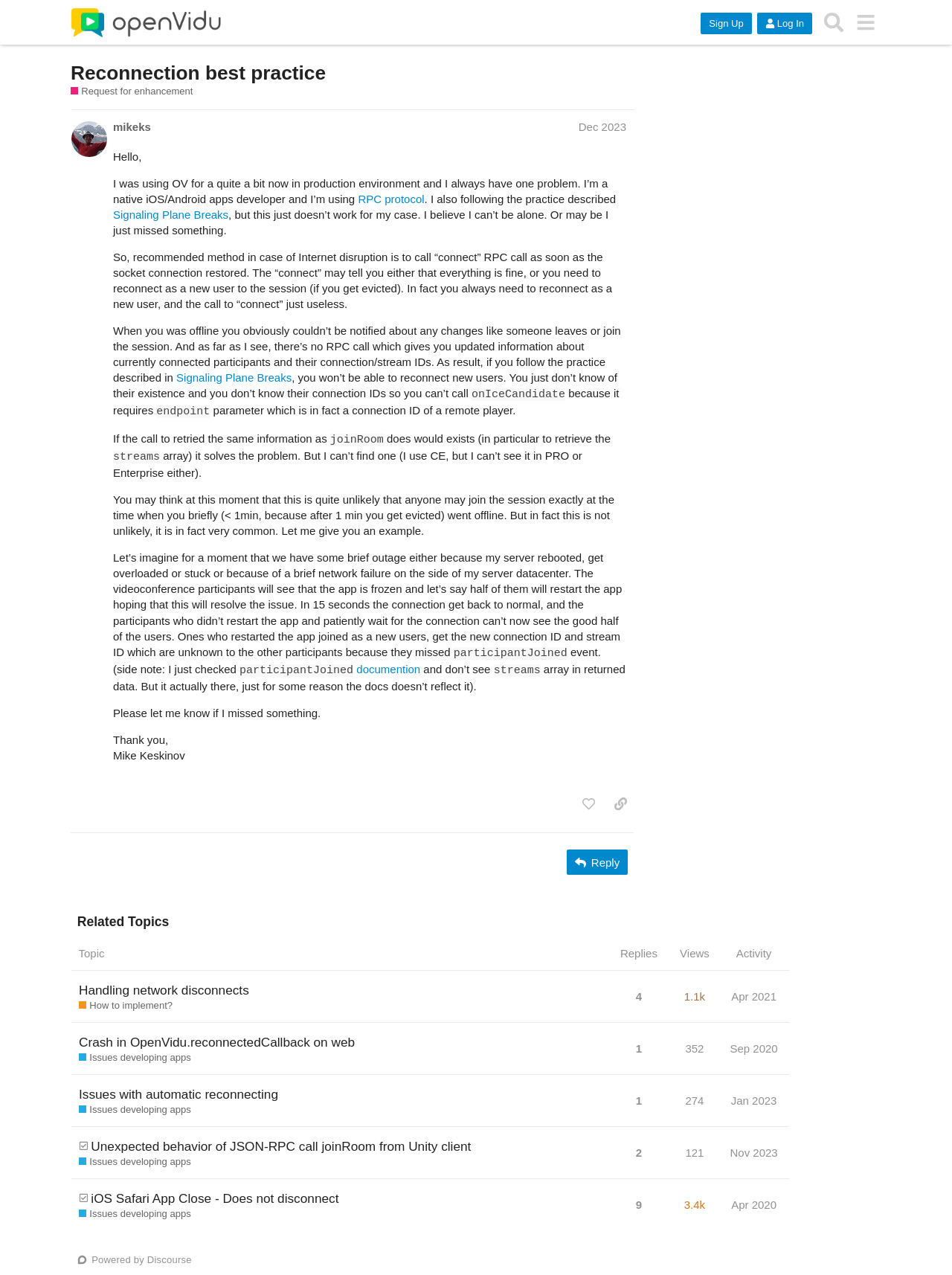Please identify the bounding box coordinates for the region that you need to click to follow this instruction: "Sign Up".

[0.736, 0.01, 0.79, 0.027]